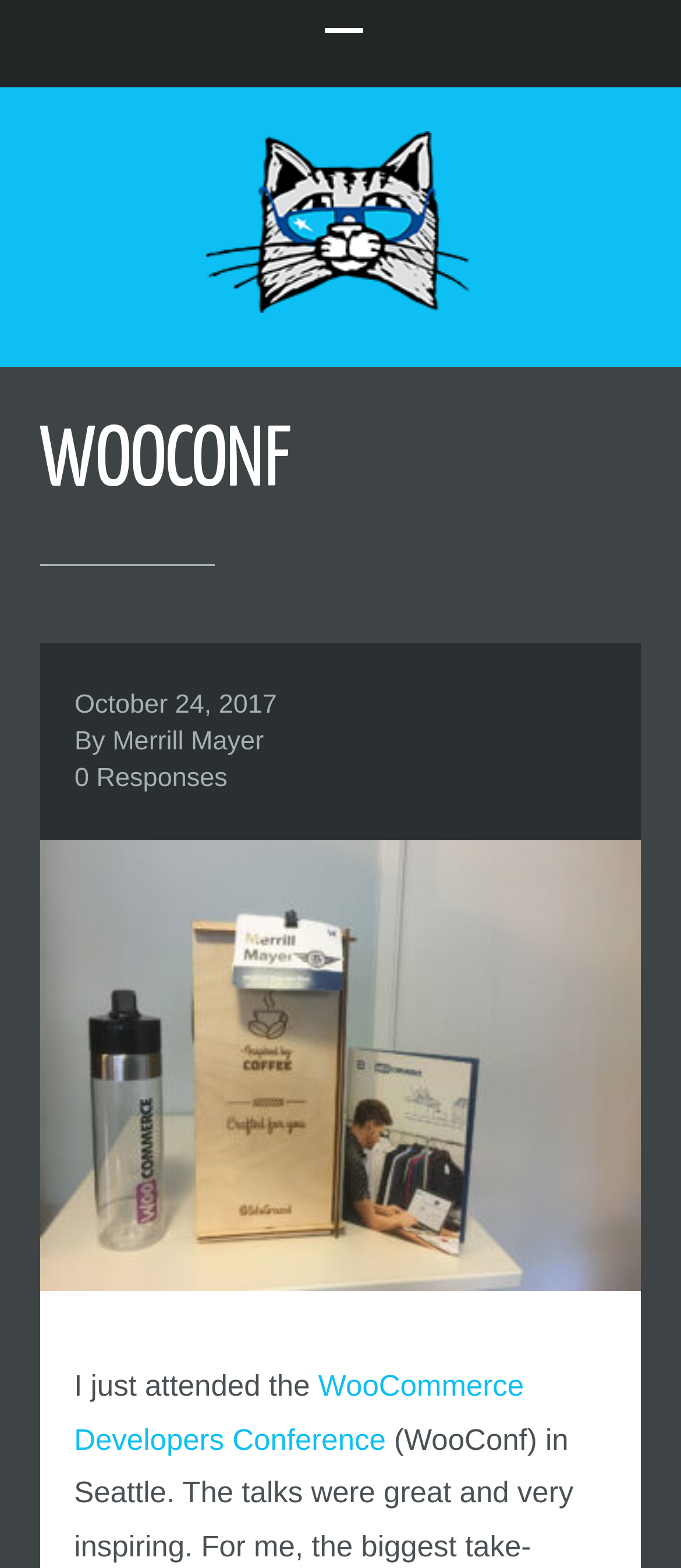Create an in-depth description of the webpage, covering main sections.

This webpage appears to be a blog post about the WooCommerce Developers Conference (WooConf) in Seattle. At the top, there is a link to "AeroPress" and a brief description of it as a "coffee maker from". Below this, there is a link to "SiteGround" followed by an exclamation mark. 

On the left side, there is a section with the label "Filed in" and a link to "Websites". Below this, there is a heading with the author's name, "Merrill Mayer", who is a web developer. A brief bio of the author is provided, describing her as someone who loves to create custom WordPress themes. There is also a link to "See more posts by this author".

To the right of the author's bio, there is an image with the text "Hosted by WP Engine". 

At the bottom of the page, there are social media links to share the post on Twitter, Google+, Facebook, and Pinterest. Finally, there is a heading that says "Leave a comment", indicating a comment section below.